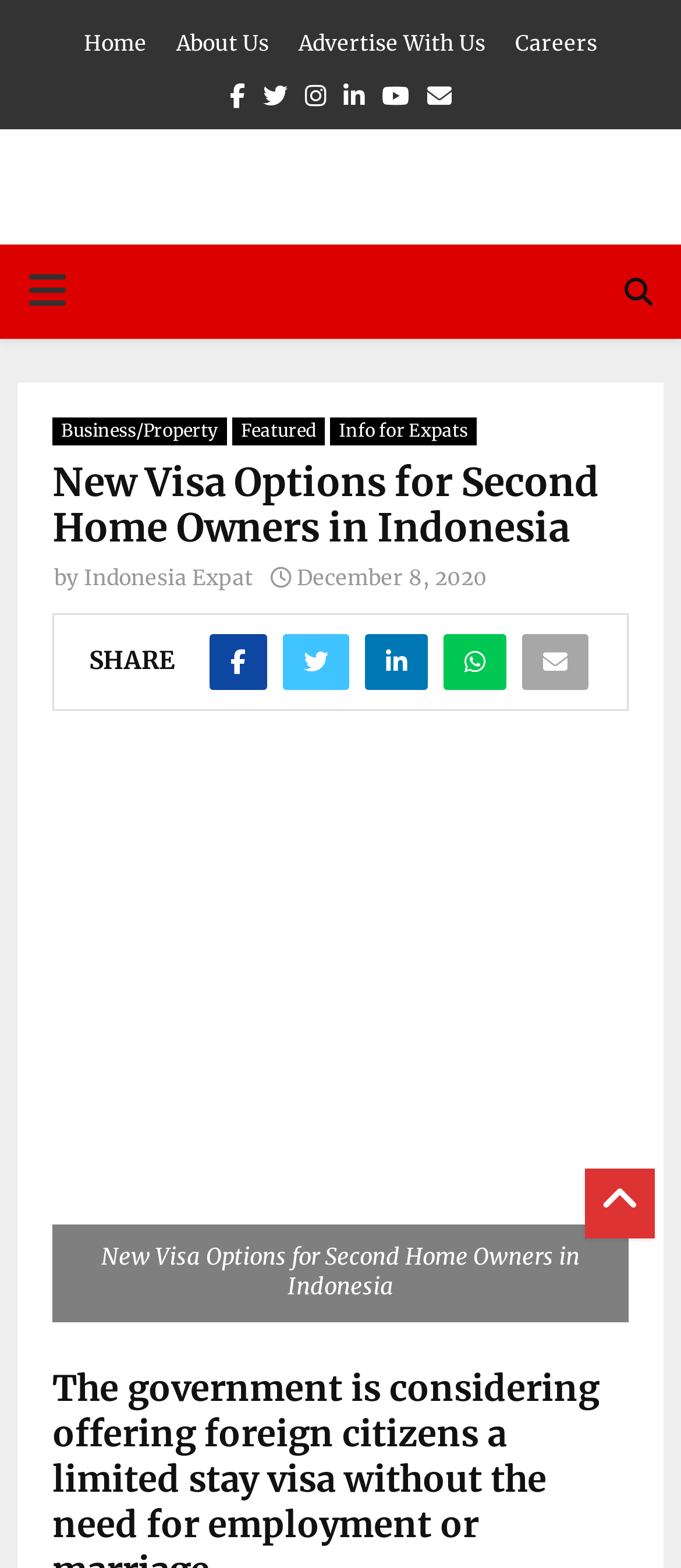Determine the bounding box coordinates of the clickable area required to perform the following instruction: "dial Emergency". The coordinates should be represented as four float numbers between 0 and 1: [left, top, right, bottom].

None